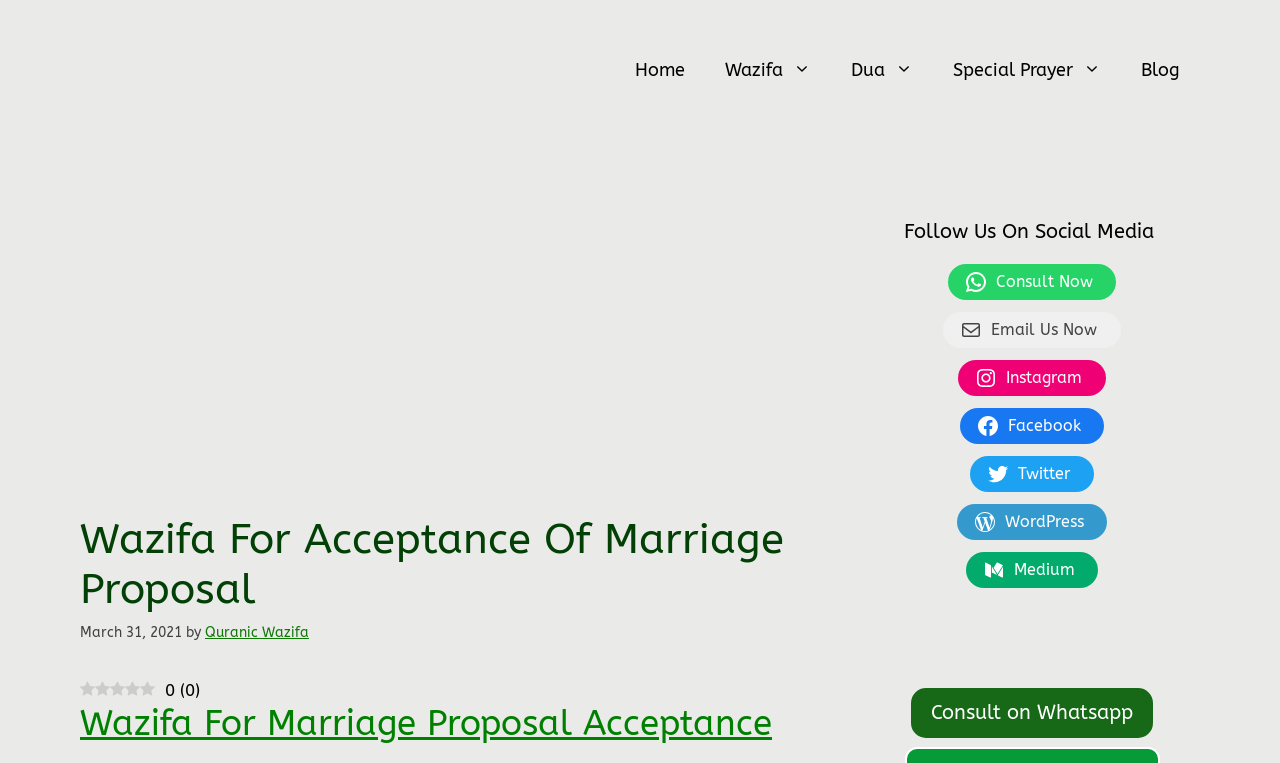Extract the bounding box for the UI element that matches this description: "Email Us Now".

[0.737, 0.409, 0.876, 0.456]